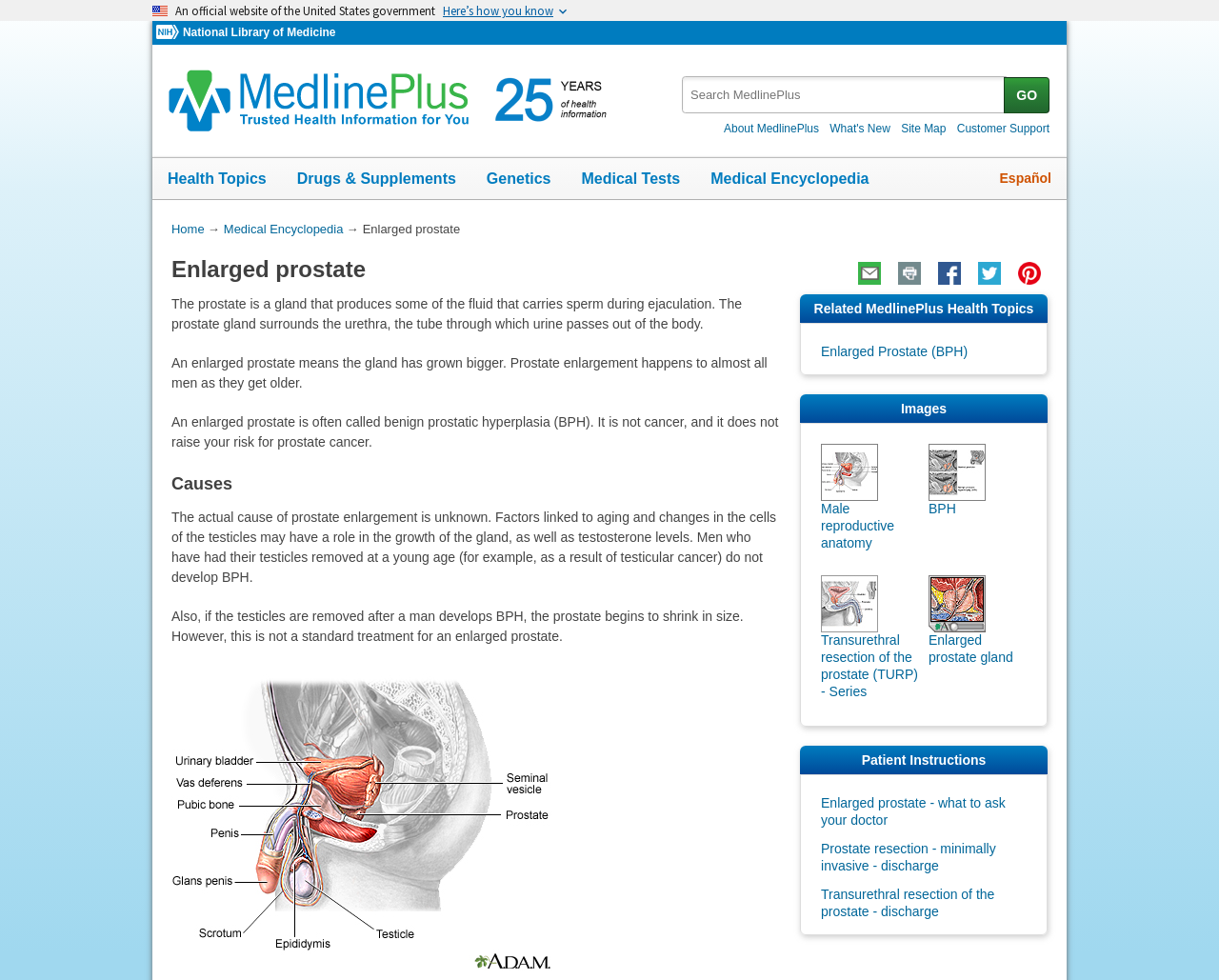What is the topic of the 'Related MedlinePlus Health Topics' section?
Using the picture, provide a one-word or short phrase answer.

Enlarged Prostate (BPH)